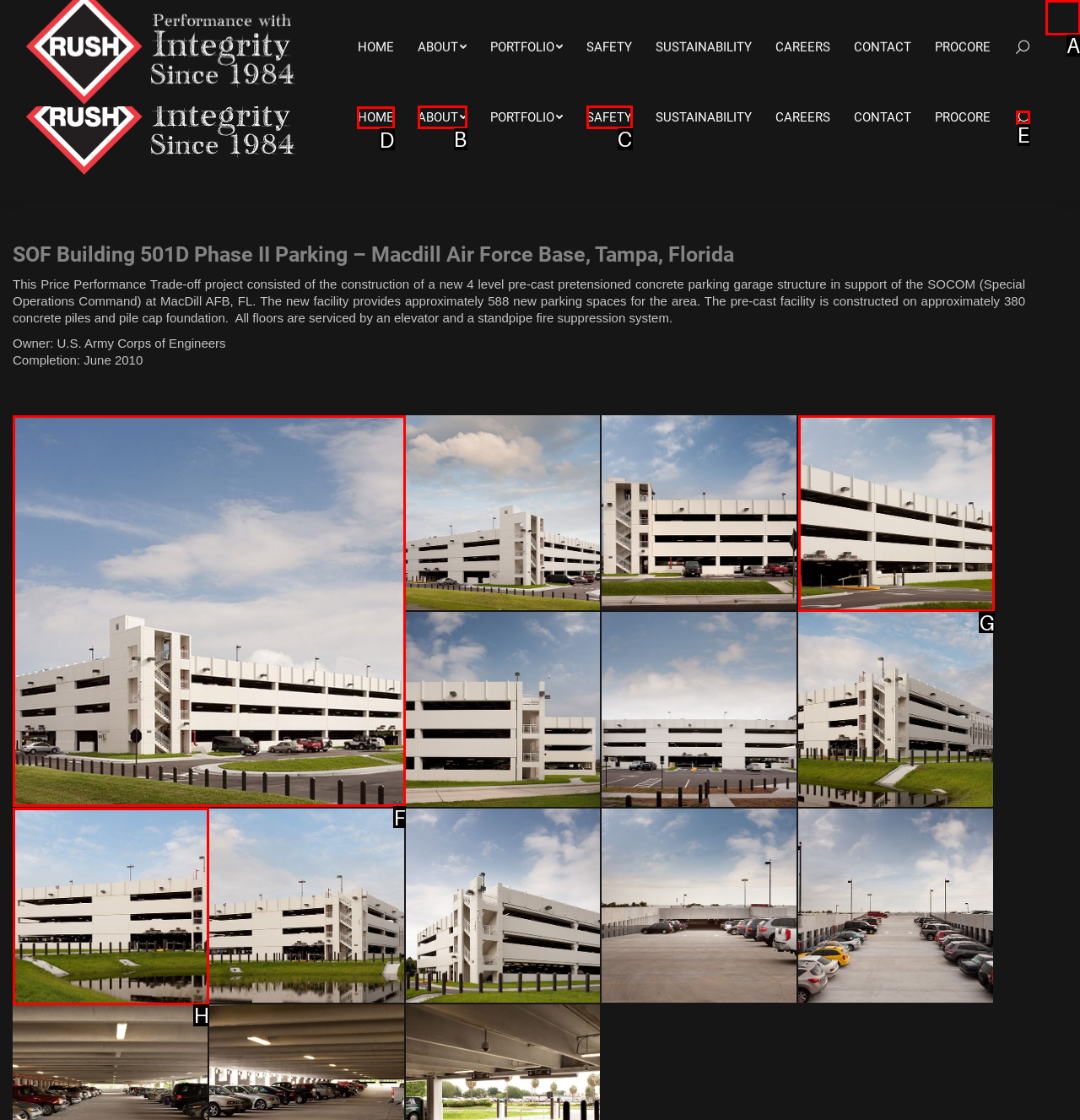Indicate which HTML element you need to click to complete the task: Go to HOME page. Provide the letter of the selected option directly.

D